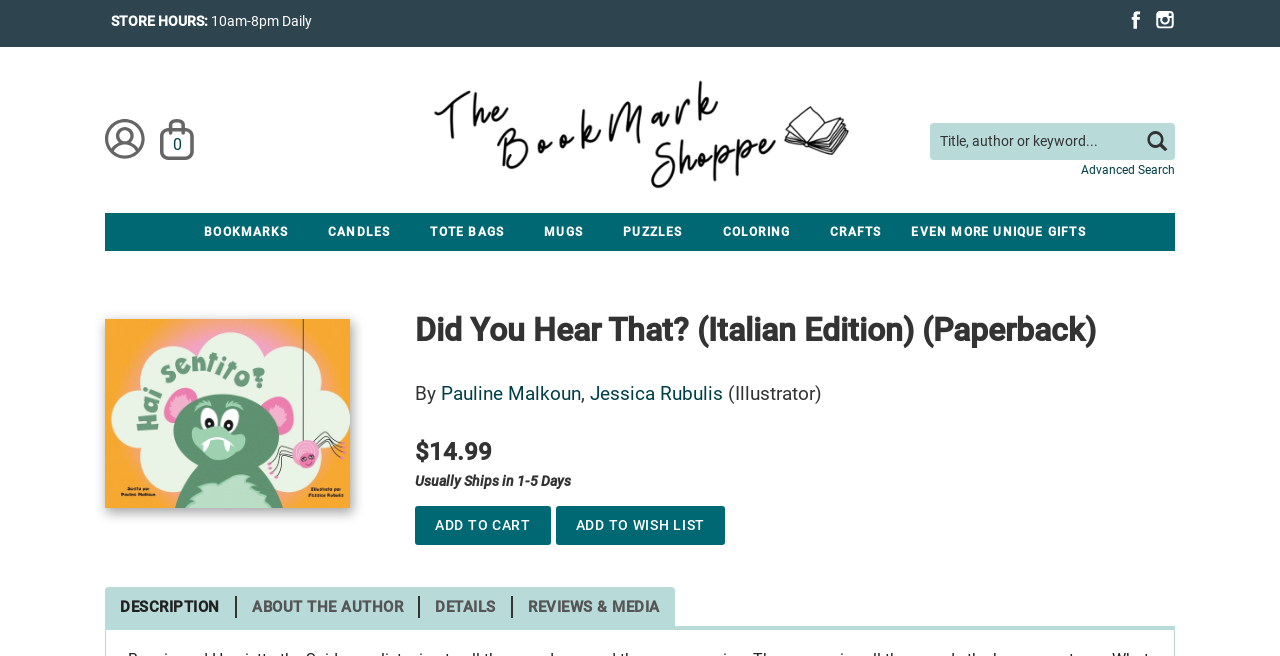Locate the bounding box coordinates of the clickable area needed to fulfill the instruction: "Visit Facebook page".

[0.88, 0.015, 0.895, 0.046]